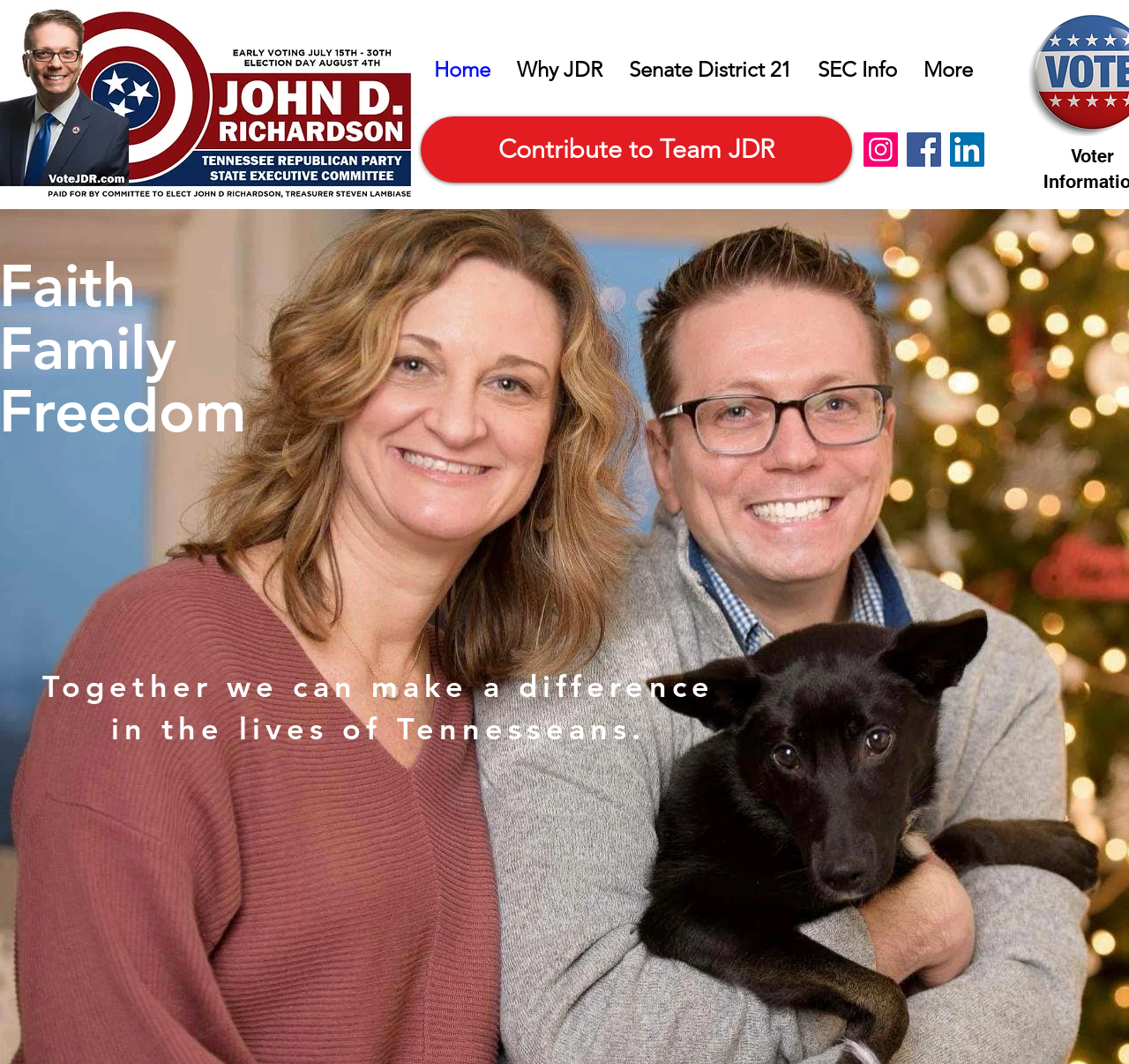Describe the webpage in detail, including text, images, and layout.

The webpage is about John D. Richardson, a Nashville, Tennessee native who serves as an enthusiastic leader. At the top of the page, there is a navigation bar with five links: "Home", "Why JDR", "Senate District 21", "SEC Info", and "More". To the right of the navigation bar, there is a "Contribute to Team JDR" link. Below the navigation bar, there is a social bar with three links: "Instagram", "Facebook", and "LinkedIn", each accompanied by its respective icon.

In the main content area, there are two paragraphs of text. The first paragraph reads "Together we can make a difference" and is positioned near the top left of the page. The second paragraph reads "in the lives of Tennesseans." and is positioned below the first paragraph, slightly to the right.